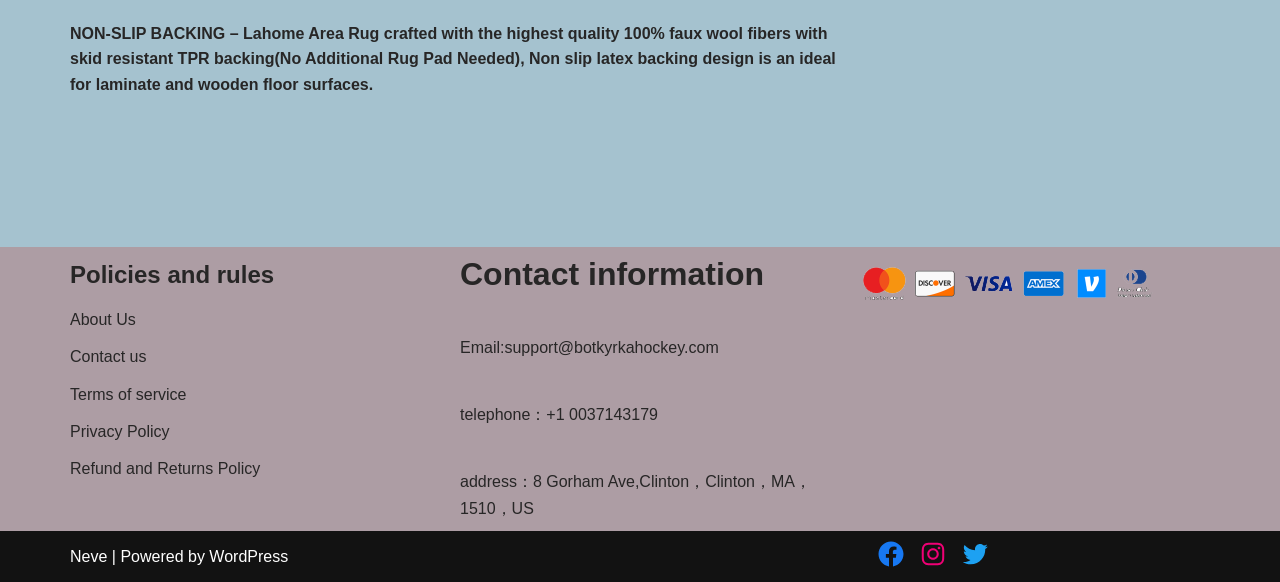Specify the bounding box coordinates for the region that must be clicked to perform the given instruction: "Visit Facebook page".

[0.684, 0.925, 0.707, 0.977]